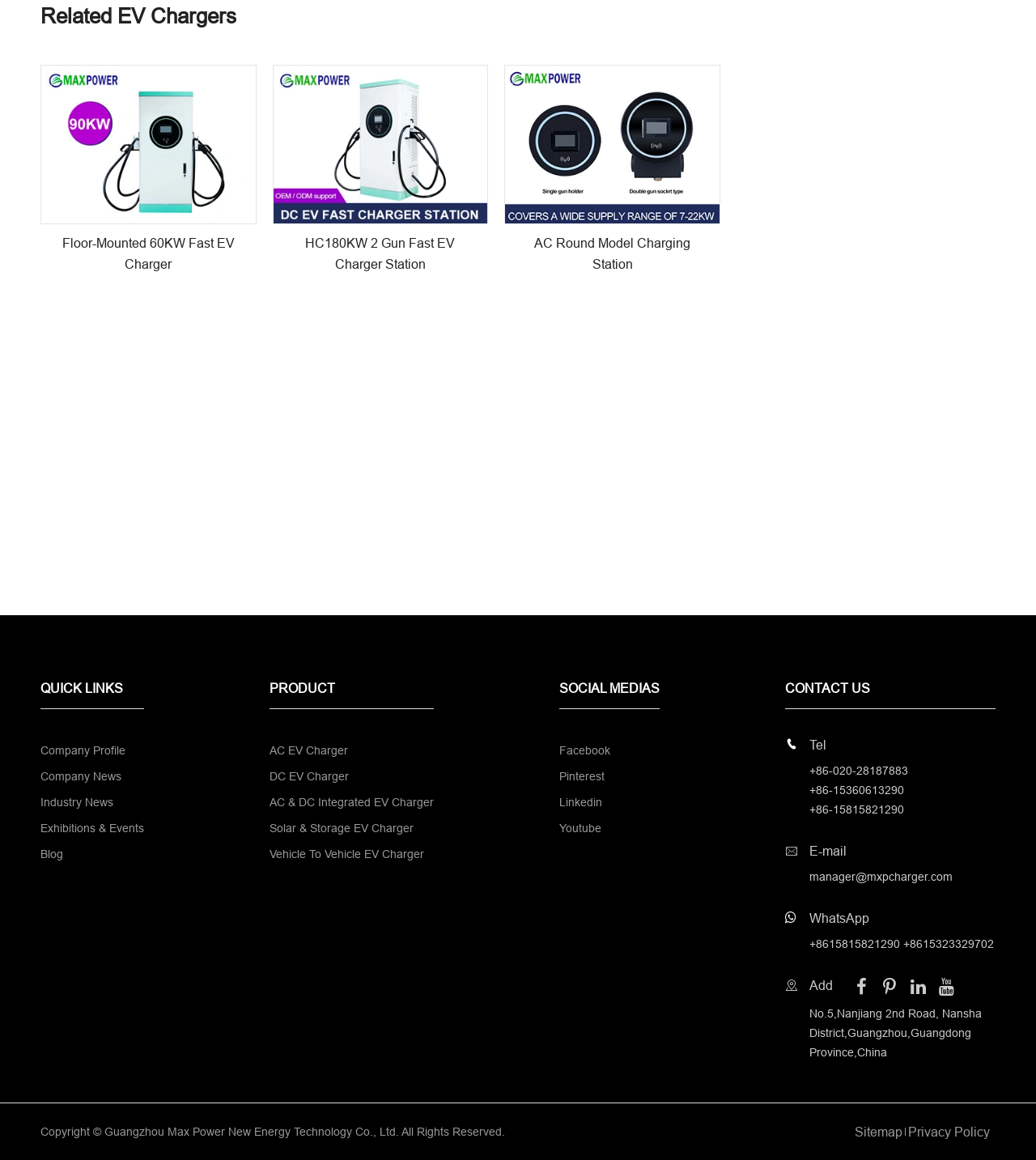What is the contact phone number?
Using the details from the image, give an elaborate explanation to answer the question.

I found the contact phone number by looking at the 'CONTACT US' section, where it lists several phone numbers, including this one.